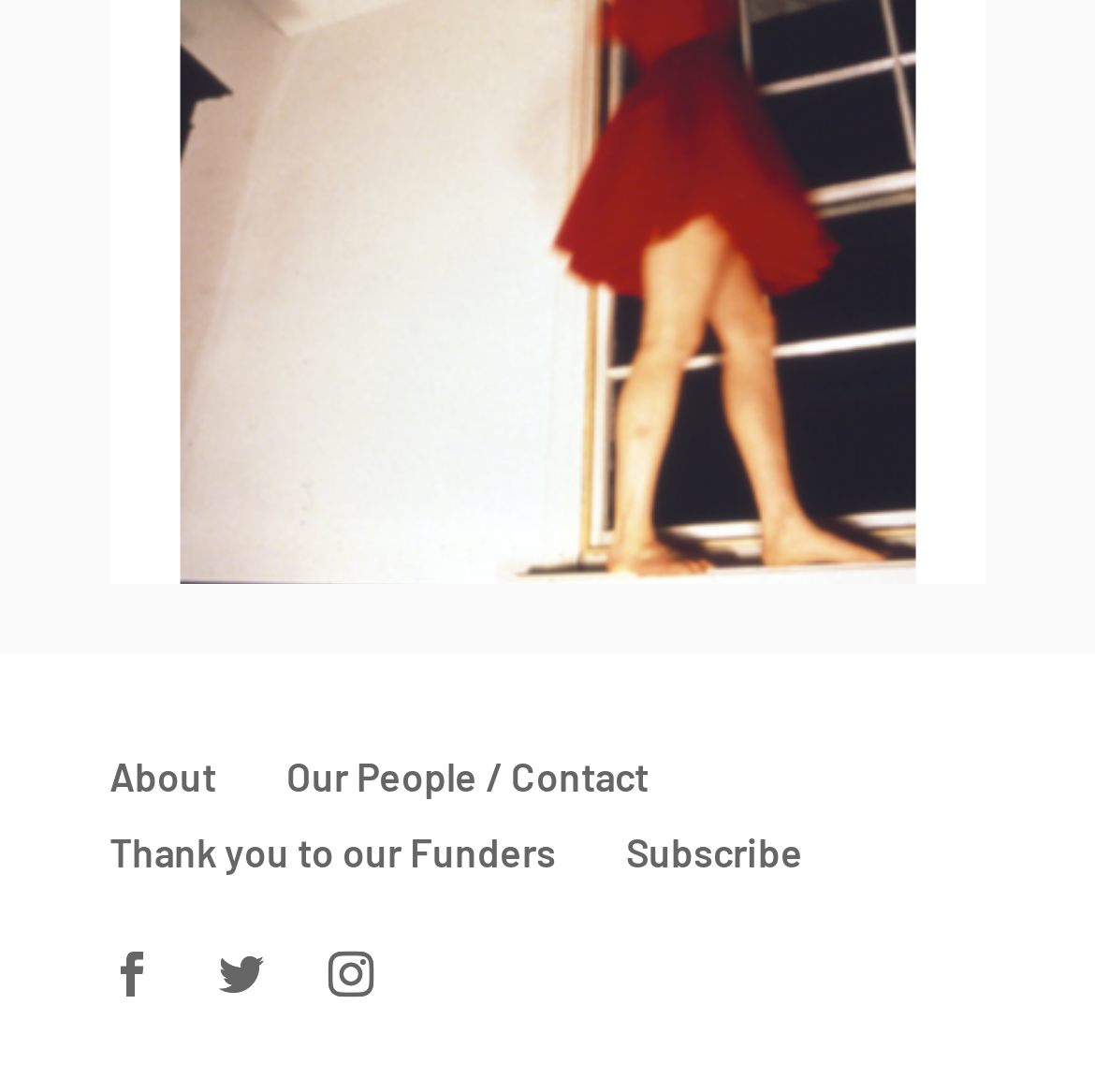Give a concise answer of one word or phrase to the question: 
Is there a link to a page about the organization's funders?

Yes